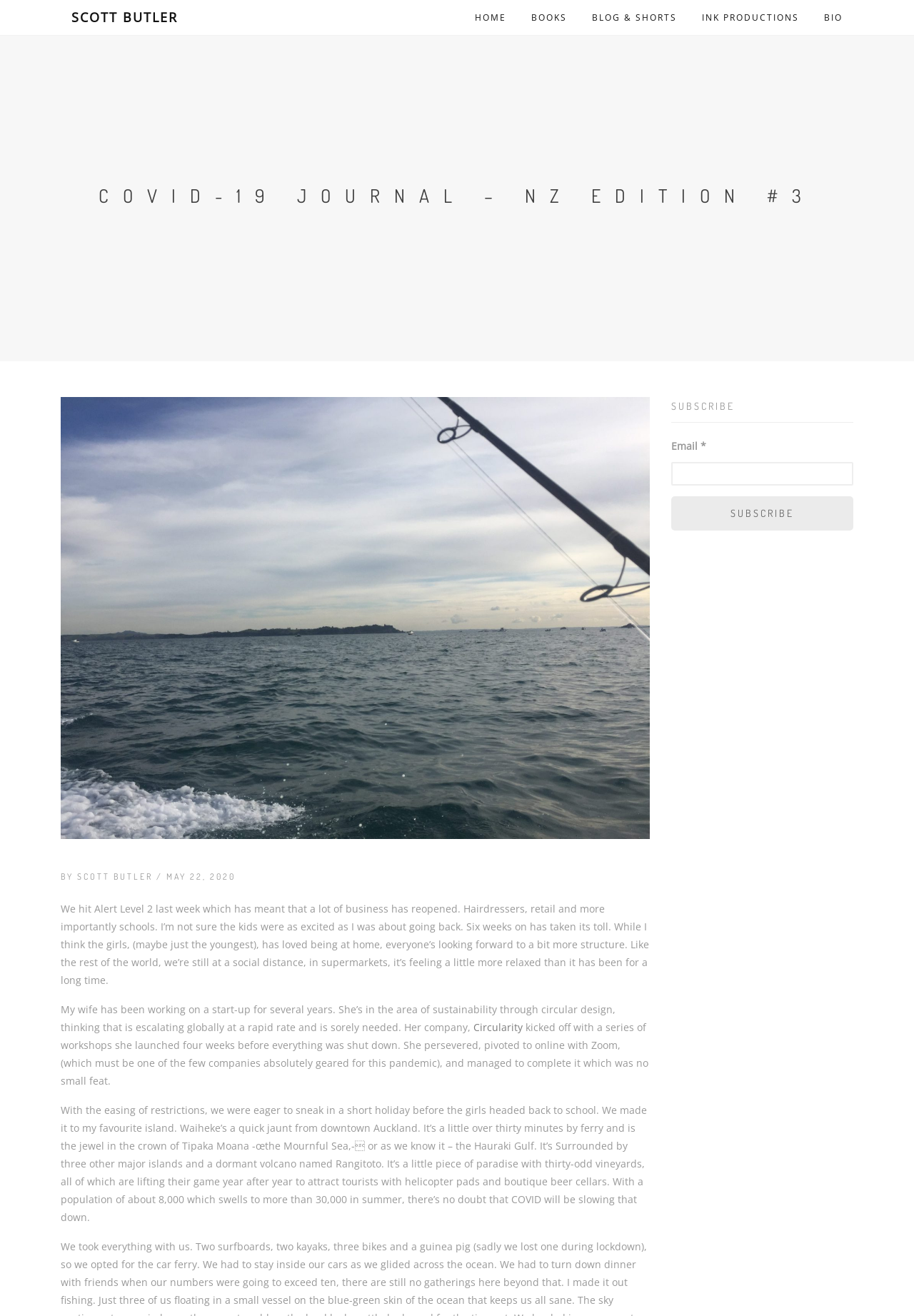Extract the primary header of the webpage and generate its text.

COVID-19 JOURNAL – NZ EDITION #3